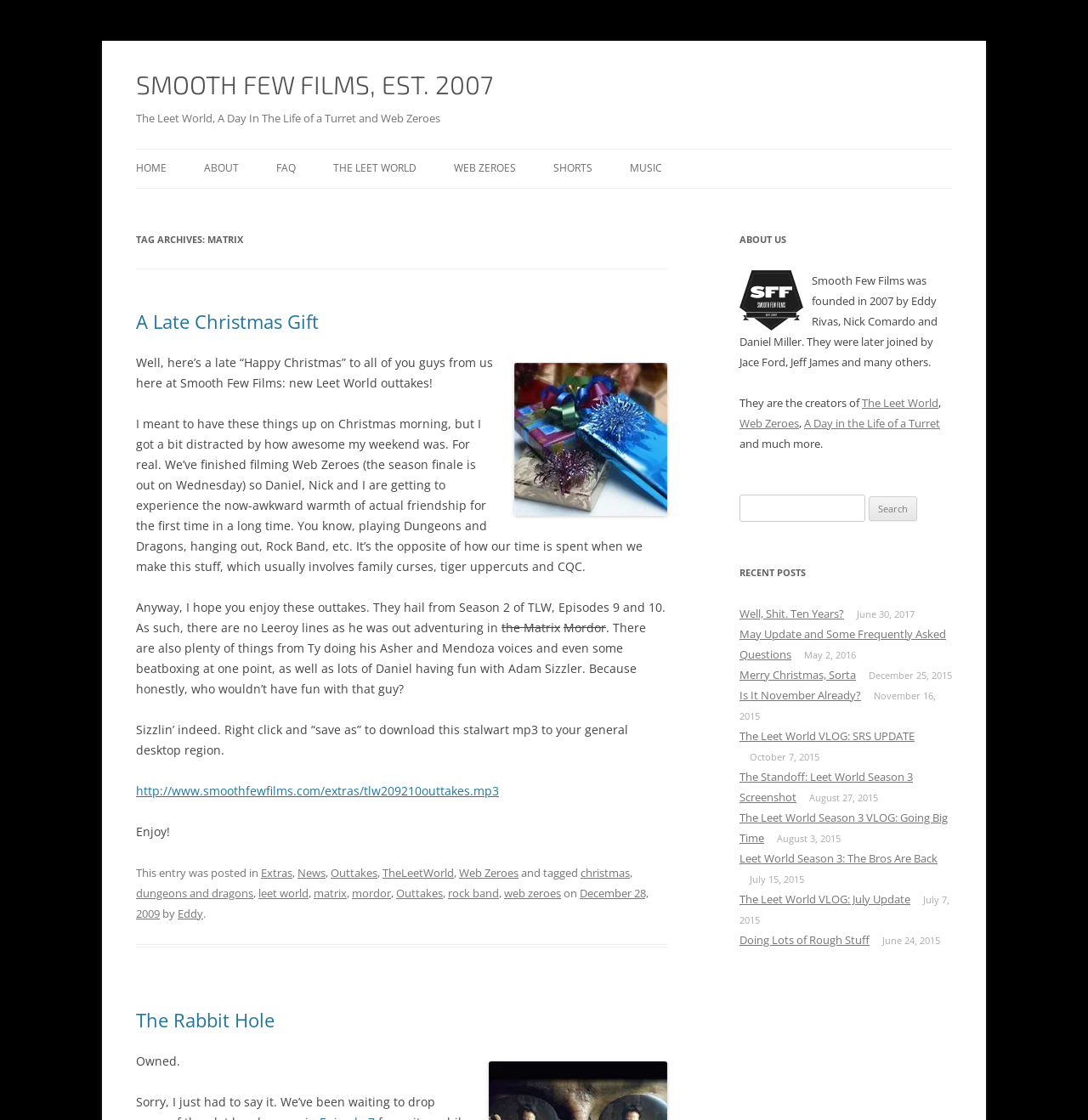Locate the bounding box coordinates of the segment that needs to be clicked to meet this instruction: "Download the outtakes mp3".

[0.125, 0.699, 0.459, 0.713]